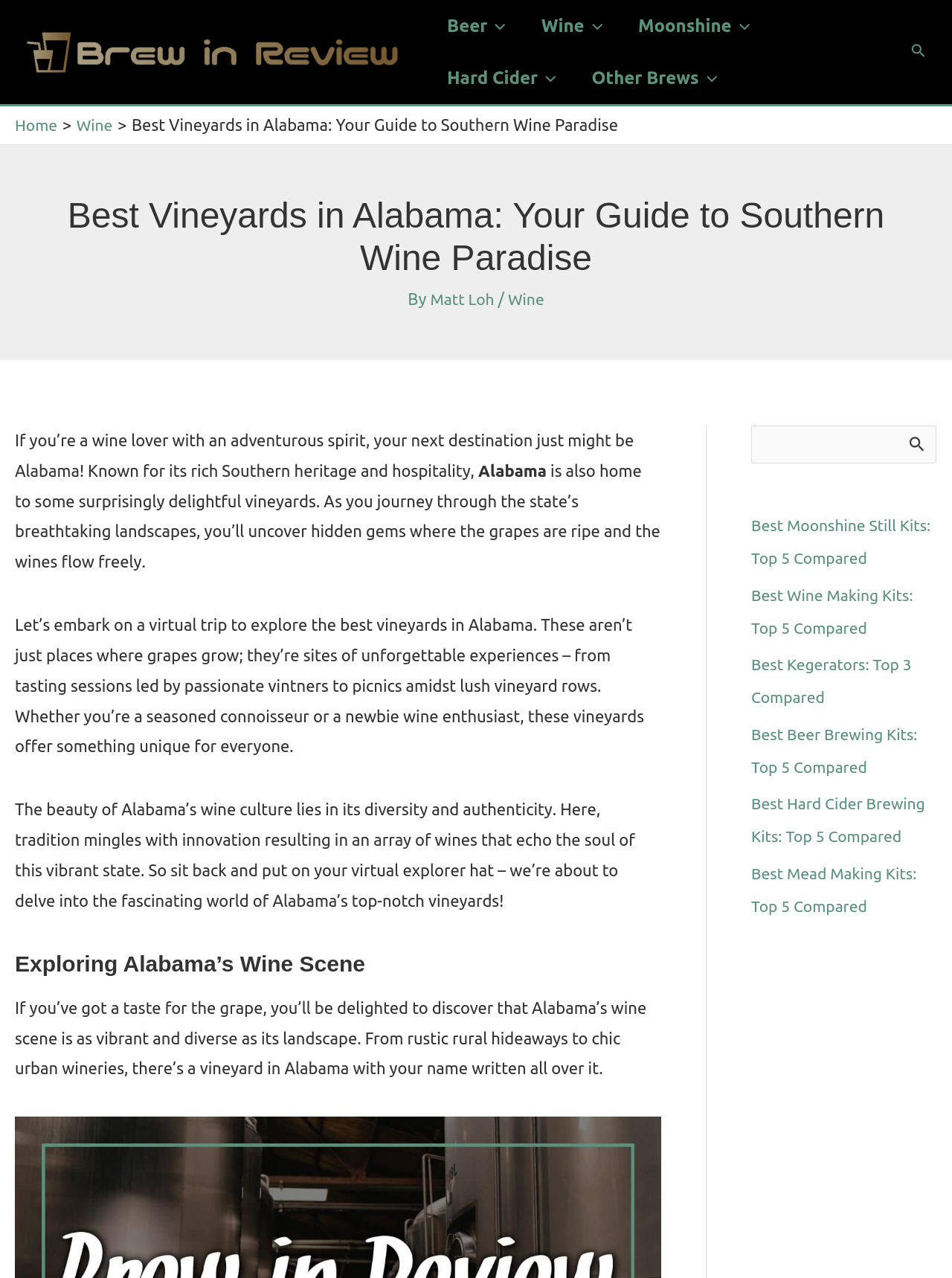What is the logo of the website?
Please provide a single word or phrase based on the screenshot.

Brew in Review